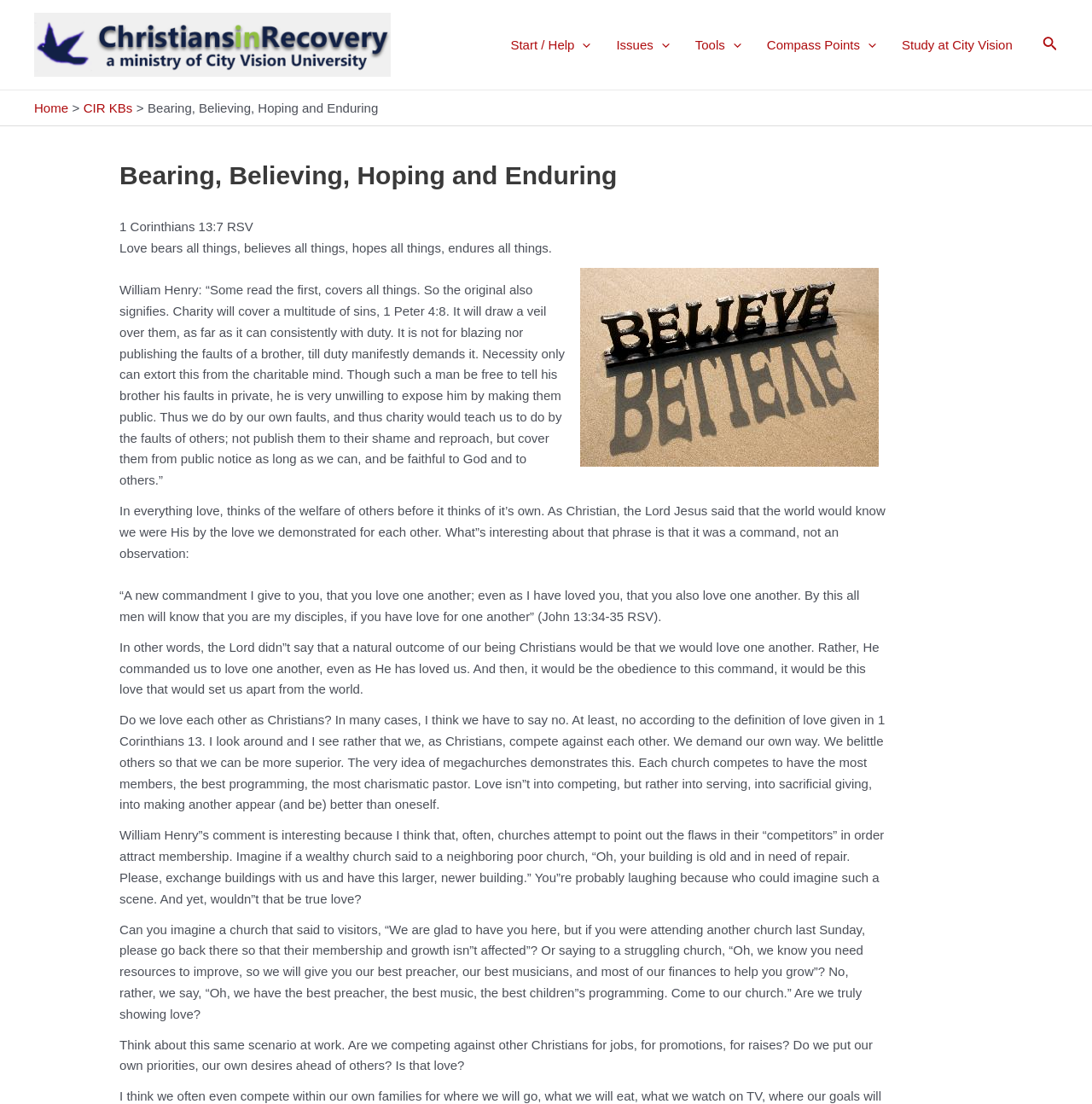Give a concise answer of one word or phrase to the question: 
What is the main topic of the article on this page?

Love and Christianity